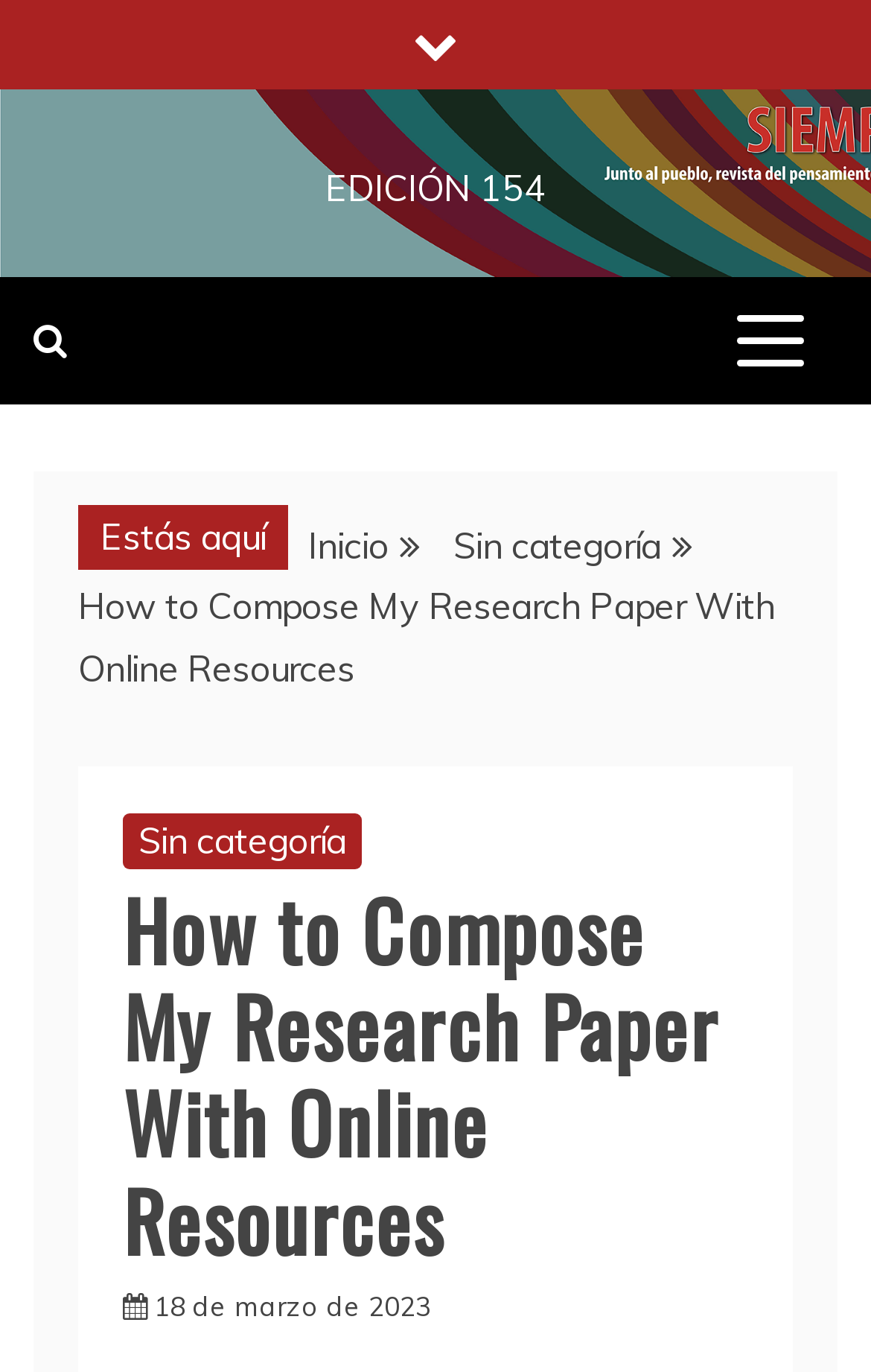Identify the bounding box of the UI element described as follows: "Sin categoría". Provide the coordinates as four float numbers in the range of 0 to 1 [left, top, right, bottom].

[0.521, 0.381, 0.759, 0.414]